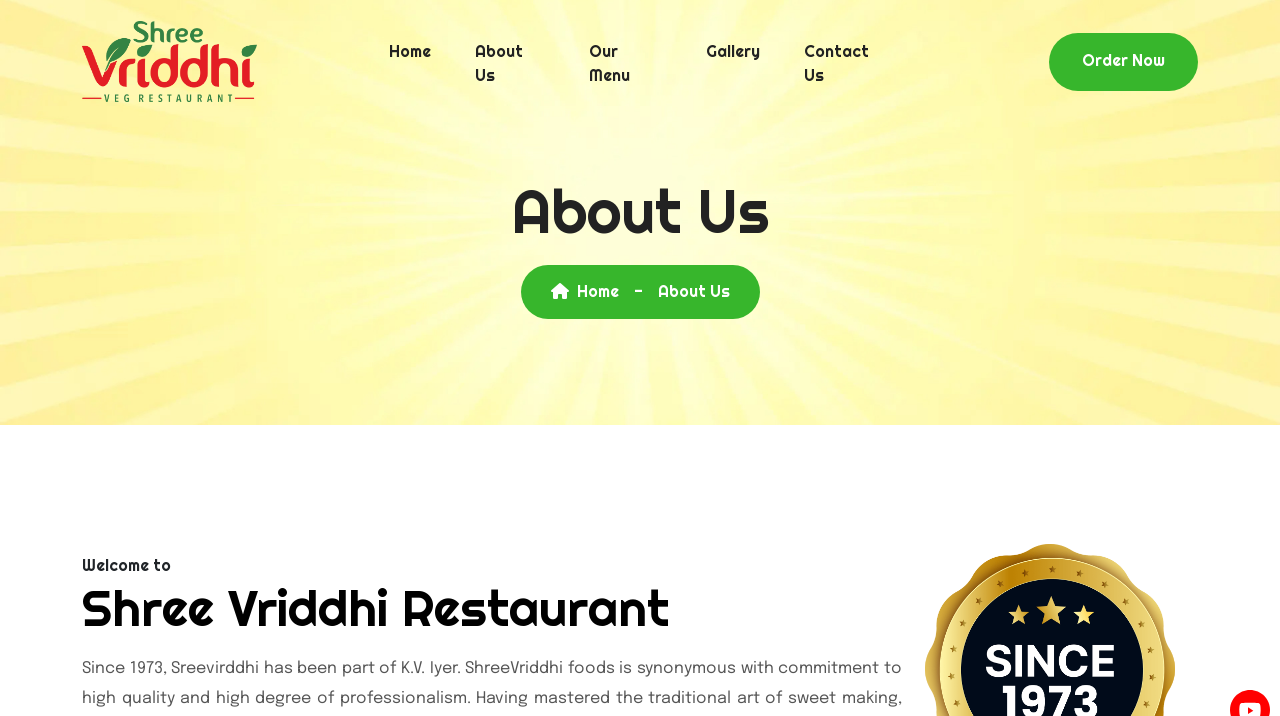How many menu items are available in the top navigation?
Look at the image and answer the question using a single word or phrase.

5